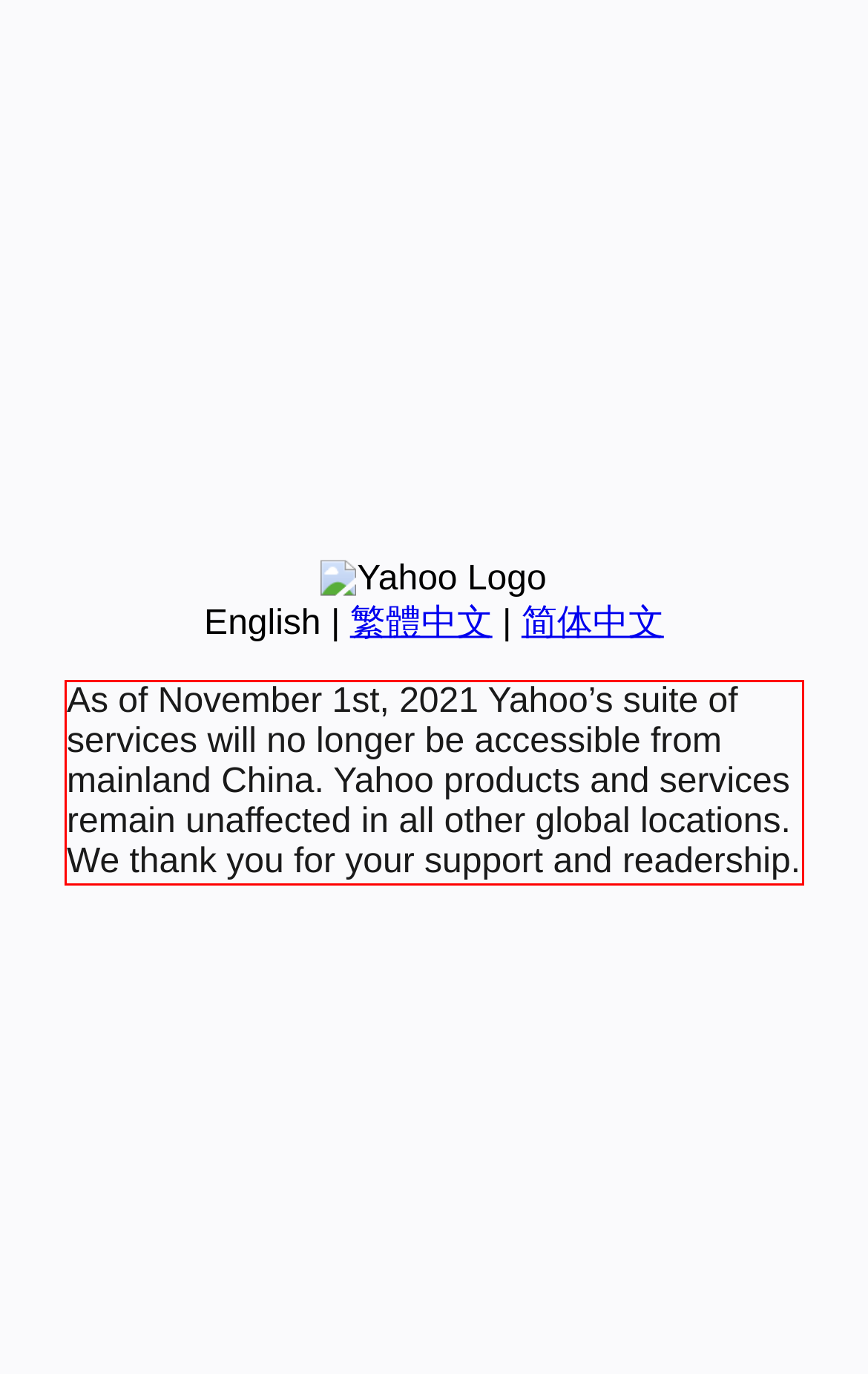Using the provided screenshot of a webpage, recognize the text inside the red rectangle bounding box by performing OCR.

As of November 1st, 2021 Yahoo’s suite of services will no longer be accessible from mainland China. Yahoo products and services remain unaffected in all other global locations. We thank you for your support and readership.